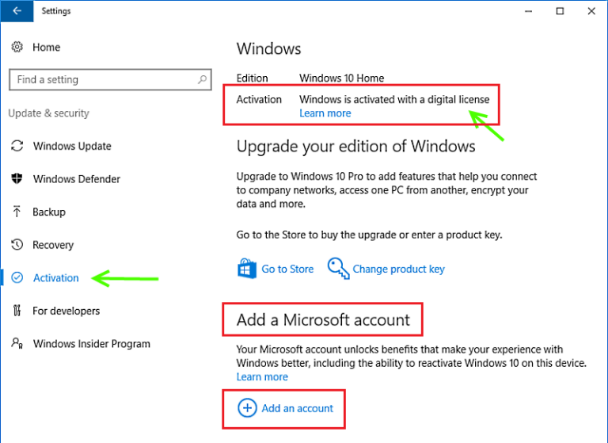Answer the question below in one word or phrase:
What is the purpose of adding a Microsoft account?

Sync settings and reactivate Windows